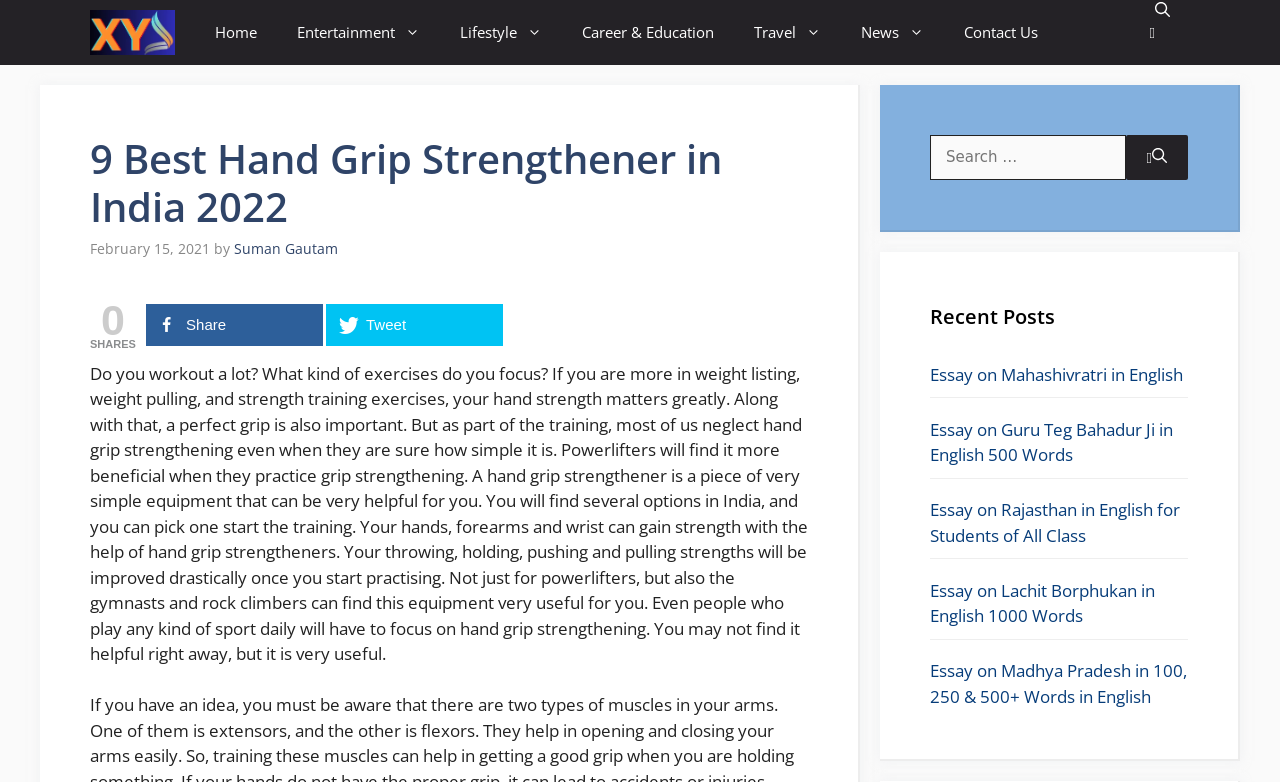Who is the author of the article?
Please provide a detailed and thorough answer to the question.

The author of the article is mentioned in the paragraph below the heading, where it says 'by Suman Gautam'.